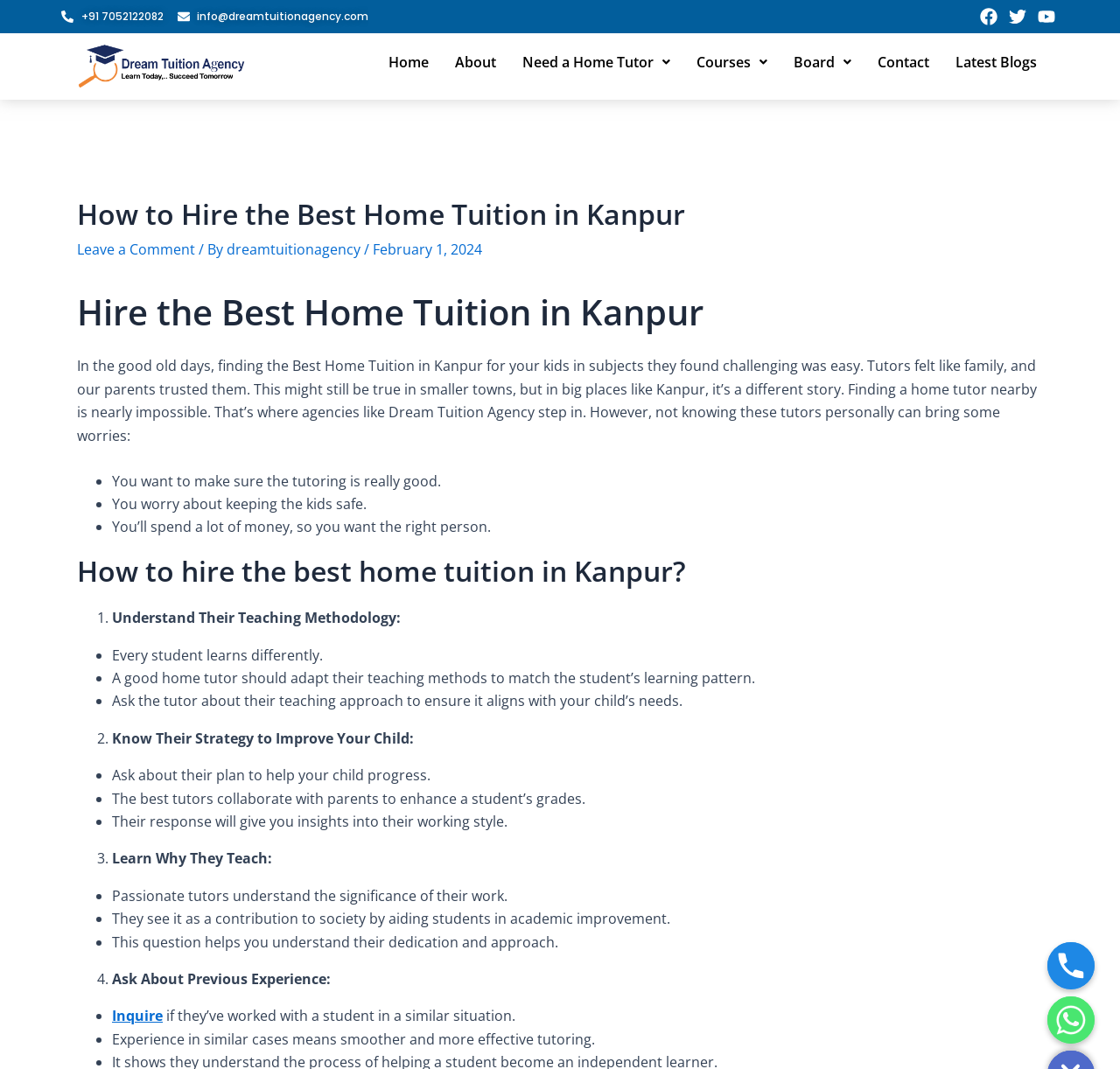Identify and provide the bounding box for the element described by: "Latest Blogs".

[0.841, 0.039, 0.937, 0.077]